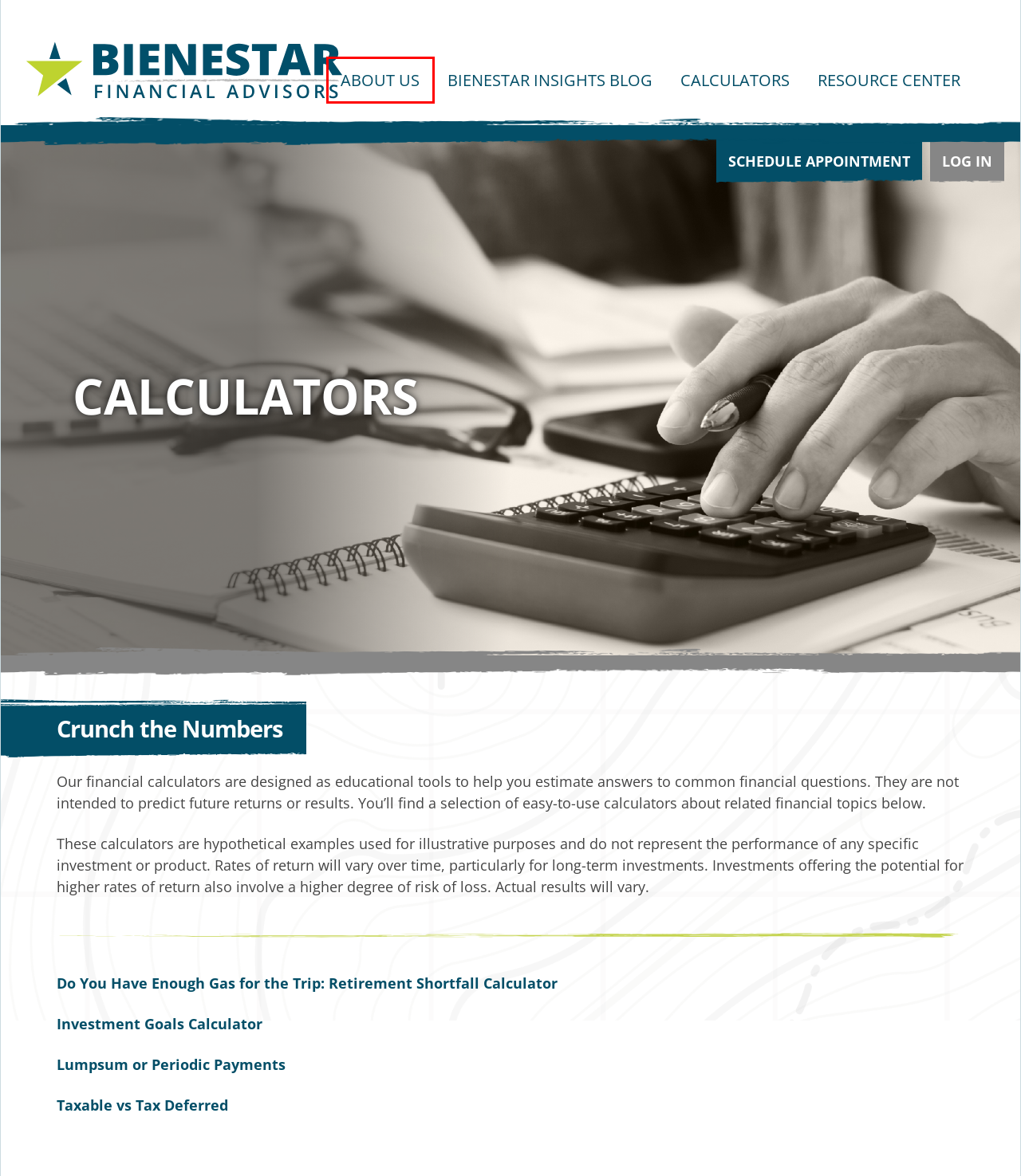With the provided screenshot showing a webpage and a red bounding box, determine which webpage description best fits the new page that appears after clicking the element inside the red box. Here are the options:
A. Blogs |  Bienestar Financial Advisors
B. About Us |  Bienestar Financial Advisors
C. Calculators Lumpsum or Periodic Payments |  Bienestar Financial Advisors
D. Resources |  Bienestar Financial Advisors
E. Request Rejected
F. Calculators Retirement |  Bienestar Financial Advisors
G. Calculators Investment Goals |  Bienestar Financial Advisors
H. Calculators Tax Deferred or Taxable |  Bienestar Financial Advisors

B